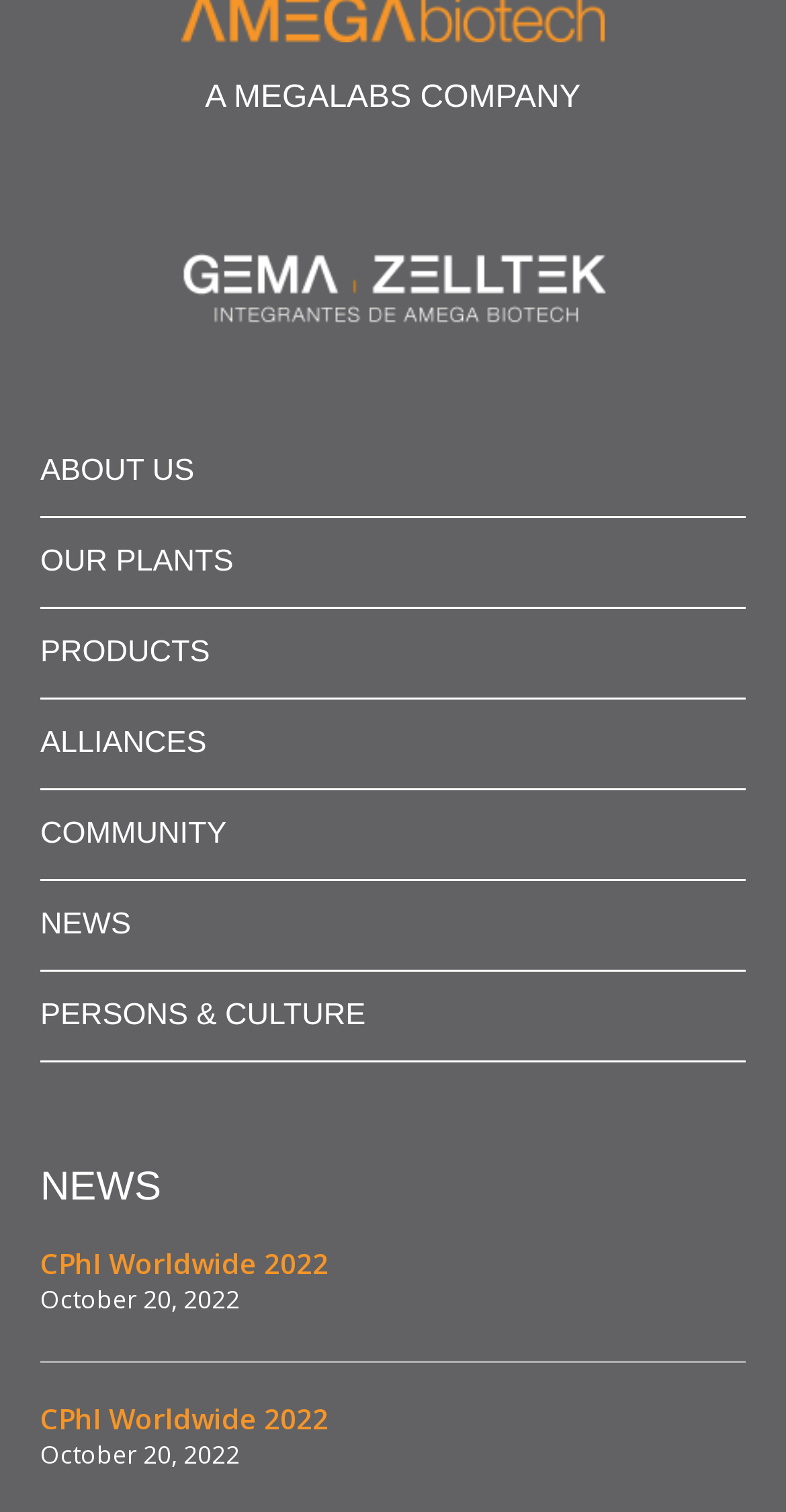How many news articles are displayed?
Based on the image, respond with a single word or phrase.

2